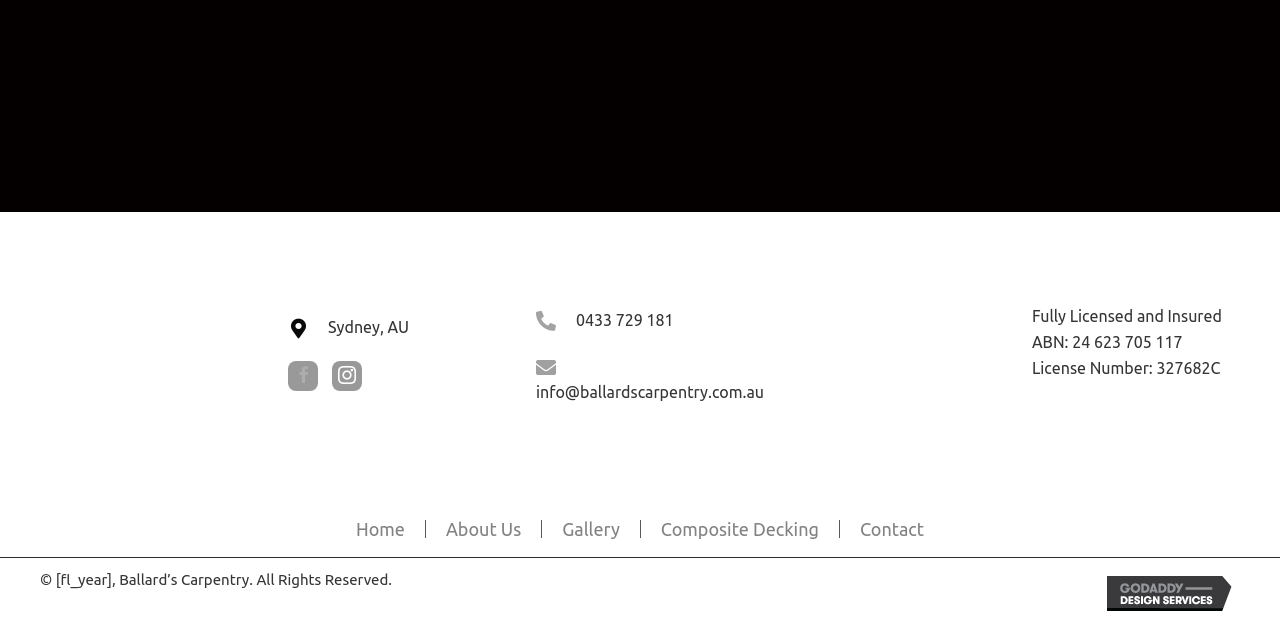Can you find the bounding box coordinates of the area I should click to execute the following instruction: "Navigate to the home page"?

[0.263, 0.84, 0.332, 0.869]